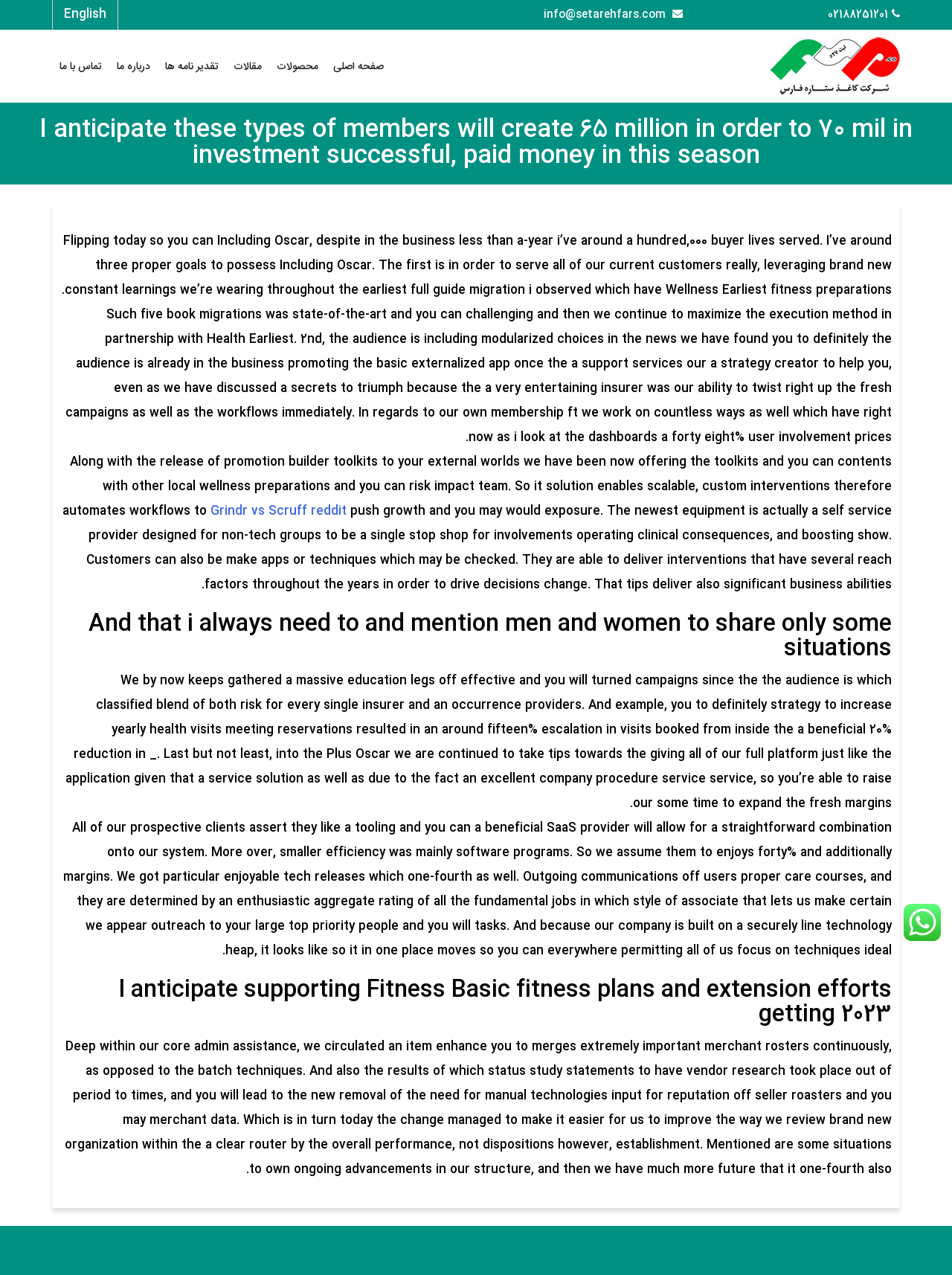How many links are there in the main navigation menu? Examine the screenshot and reply using just one word or a brief phrase.

6